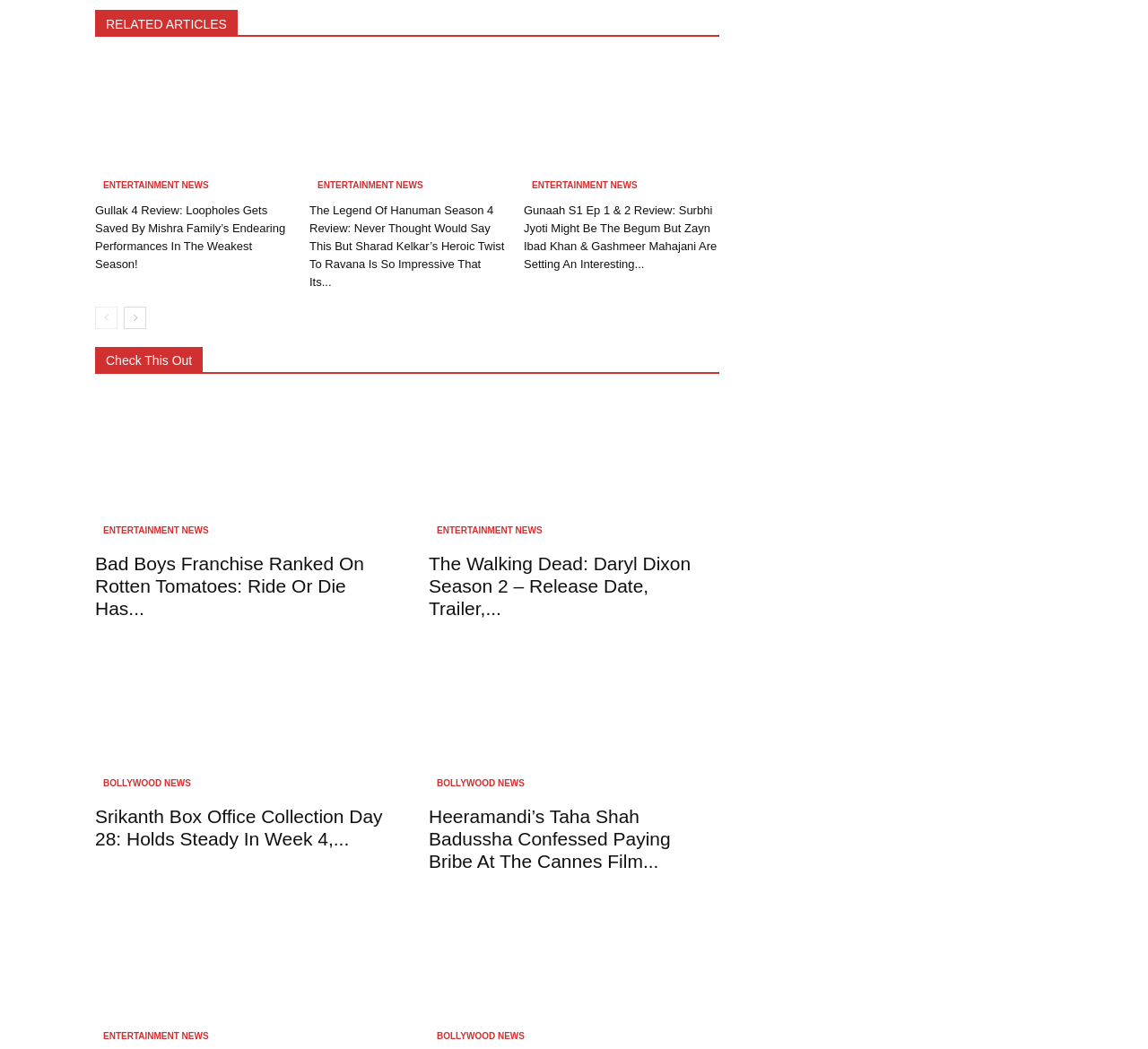Indicate the bounding box coordinates of the clickable region to achieve the following instruction: "Click on 'Gullak S4 Review'."

[0.083, 0.058, 0.253, 0.187]